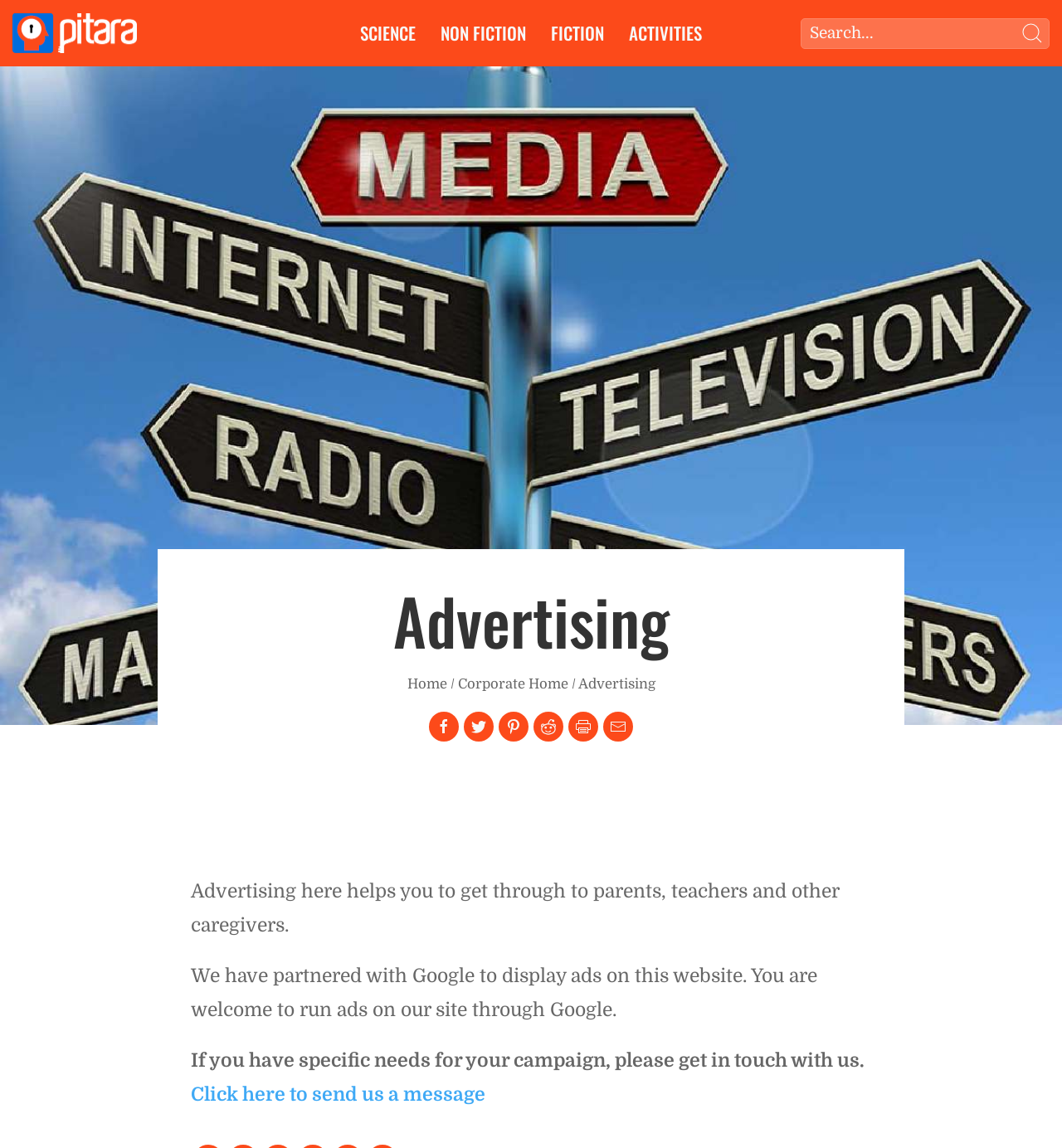Please specify the bounding box coordinates of the region to click in order to perform the following instruction: "Share this on Facebook".

[0.404, 0.62, 0.432, 0.646]